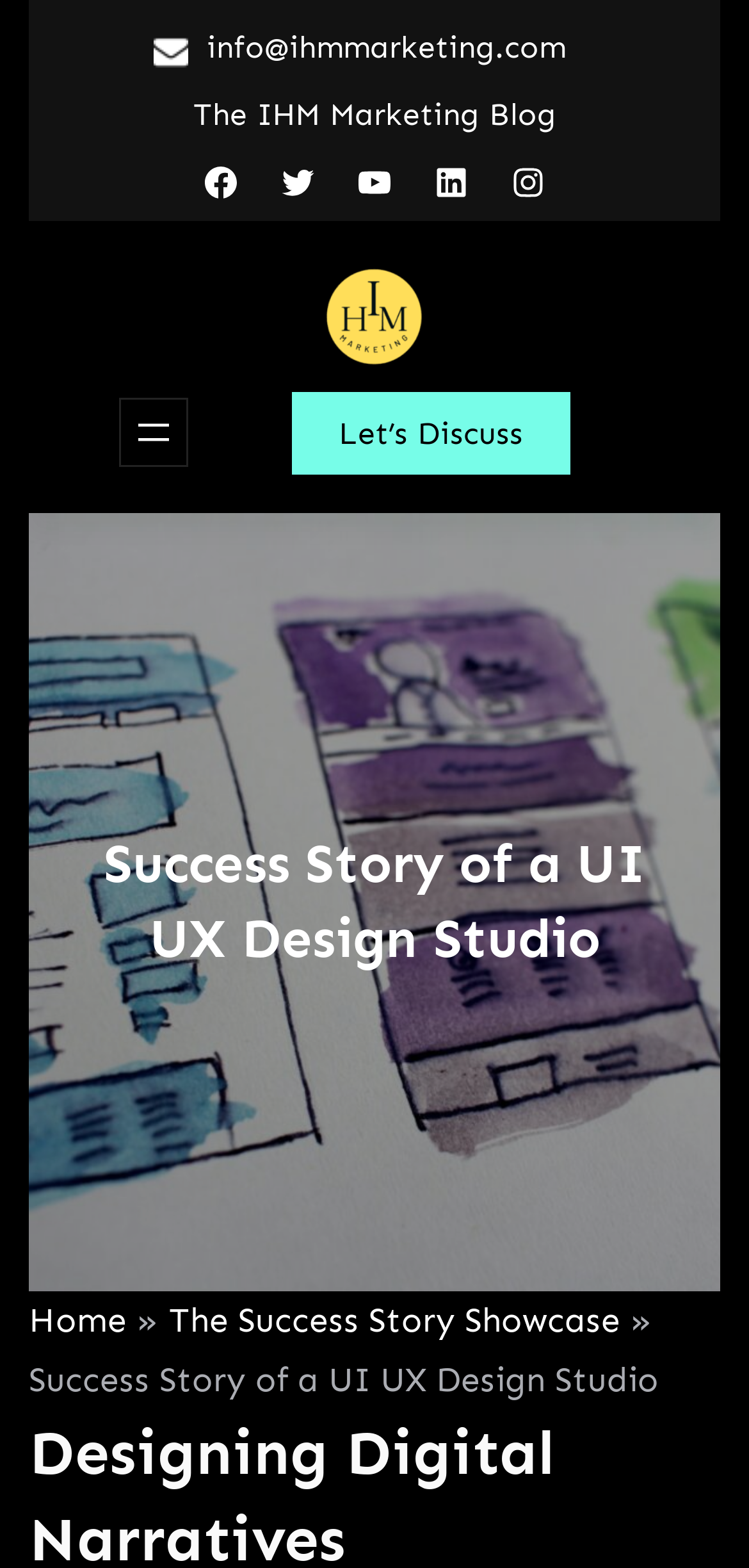Determine the bounding box coordinates of the UI element described by: "parent_node: Home aria-label="Open menu"".

[0.158, 0.254, 0.251, 0.298]